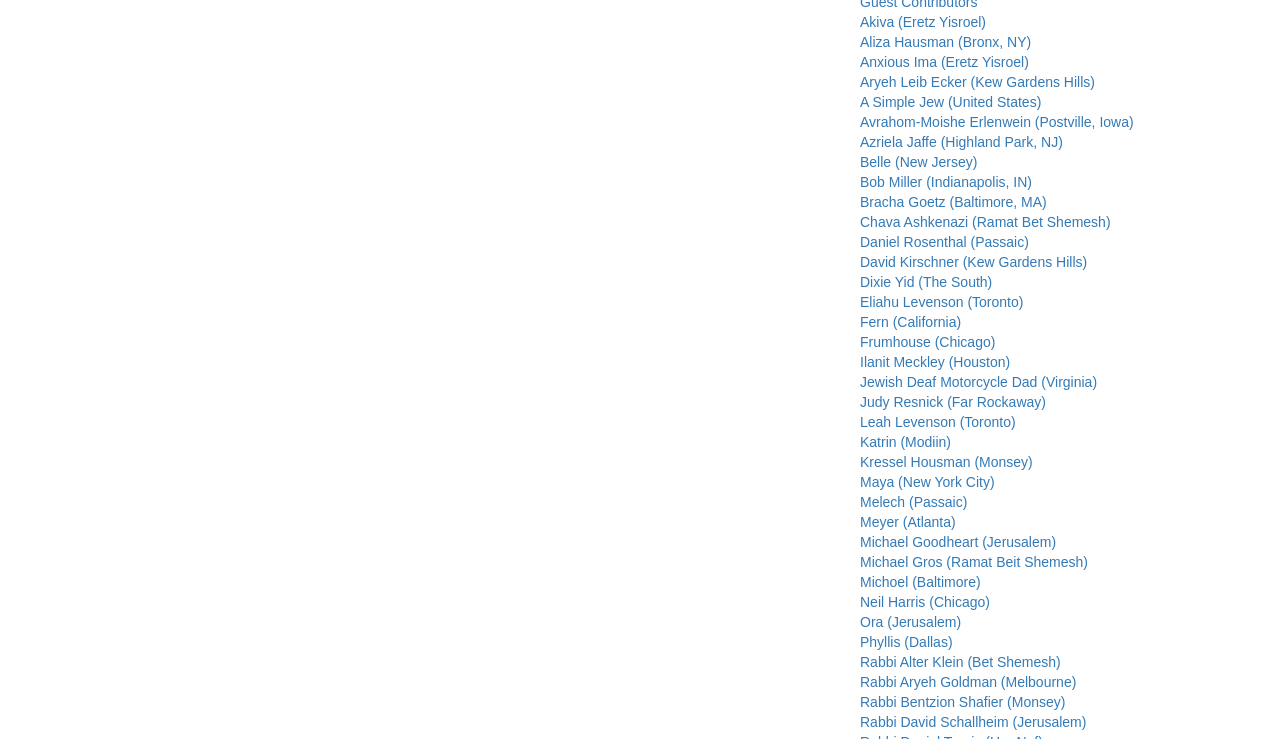Please give a succinct answer to the question in one word or phrase:
What is the location of the author 'Akiva'?

Eretz Yisroel